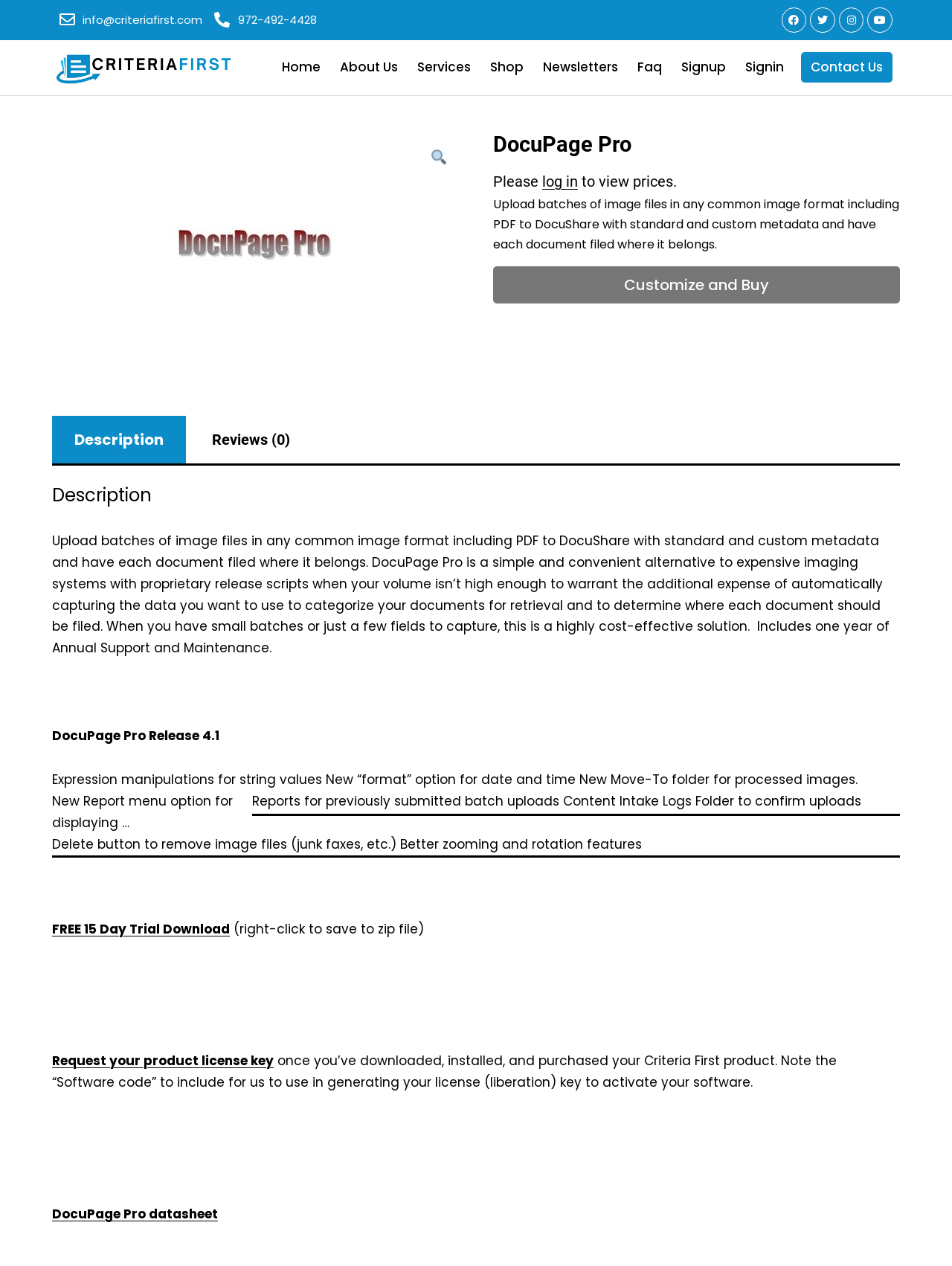What is the benefit of using DocuPage Pro?
Provide a detailed and well-explained answer to the question.

The benefit of using DocuPage Pro can be inferred from the static text elements on the webpage. It is a cost-effective solution for small batches or just a few fields to capture, when compared to expensive imaging systems with proprietary release scripts.